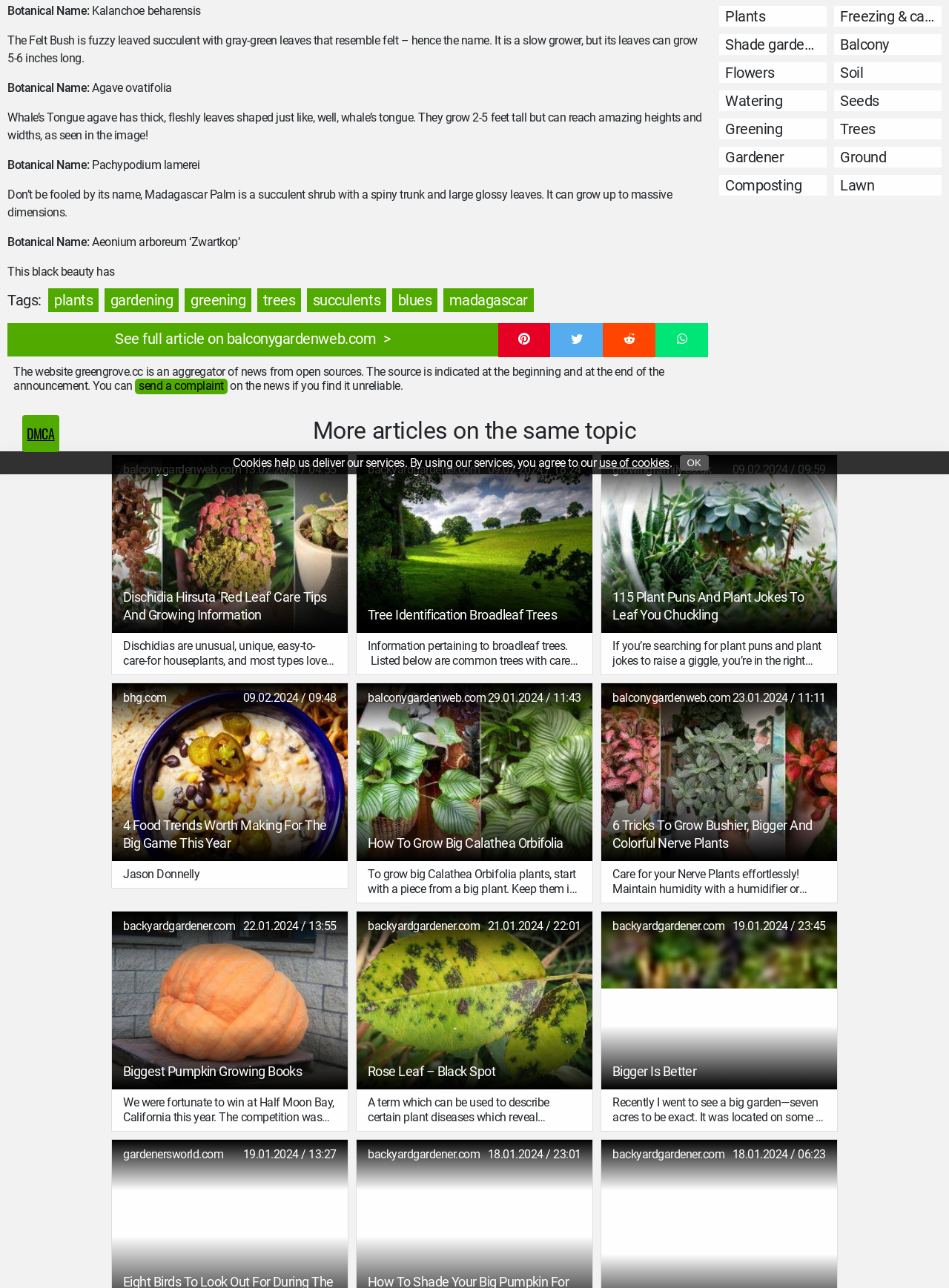Using the provided description: "Shade gardening", find the bounding box coordinates of the corresponding UI element. The output should be four float numbers between 0 and 1, in the format [left, top, right, bottom].

[0.758, 0.026, 0.871, 0.043]